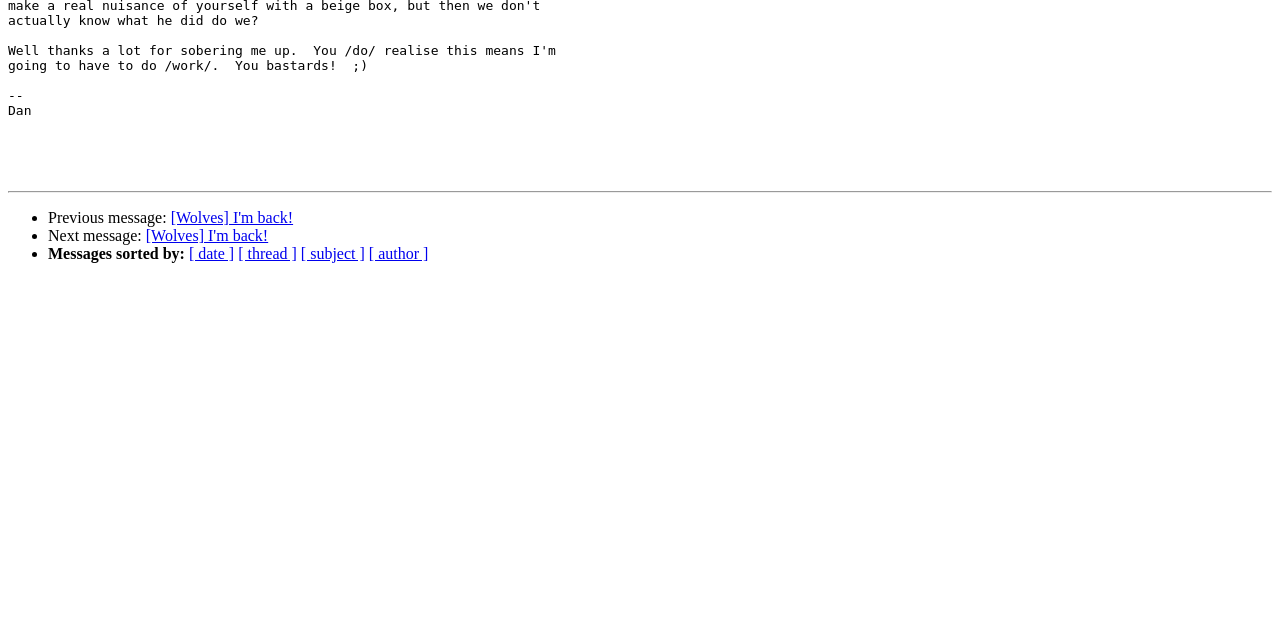Using the format (top-left x, top-left y, bottom-right x, bottom-right y), and given the element description, identify the bounding box coordinates within the screenshot: Continuing Education

None